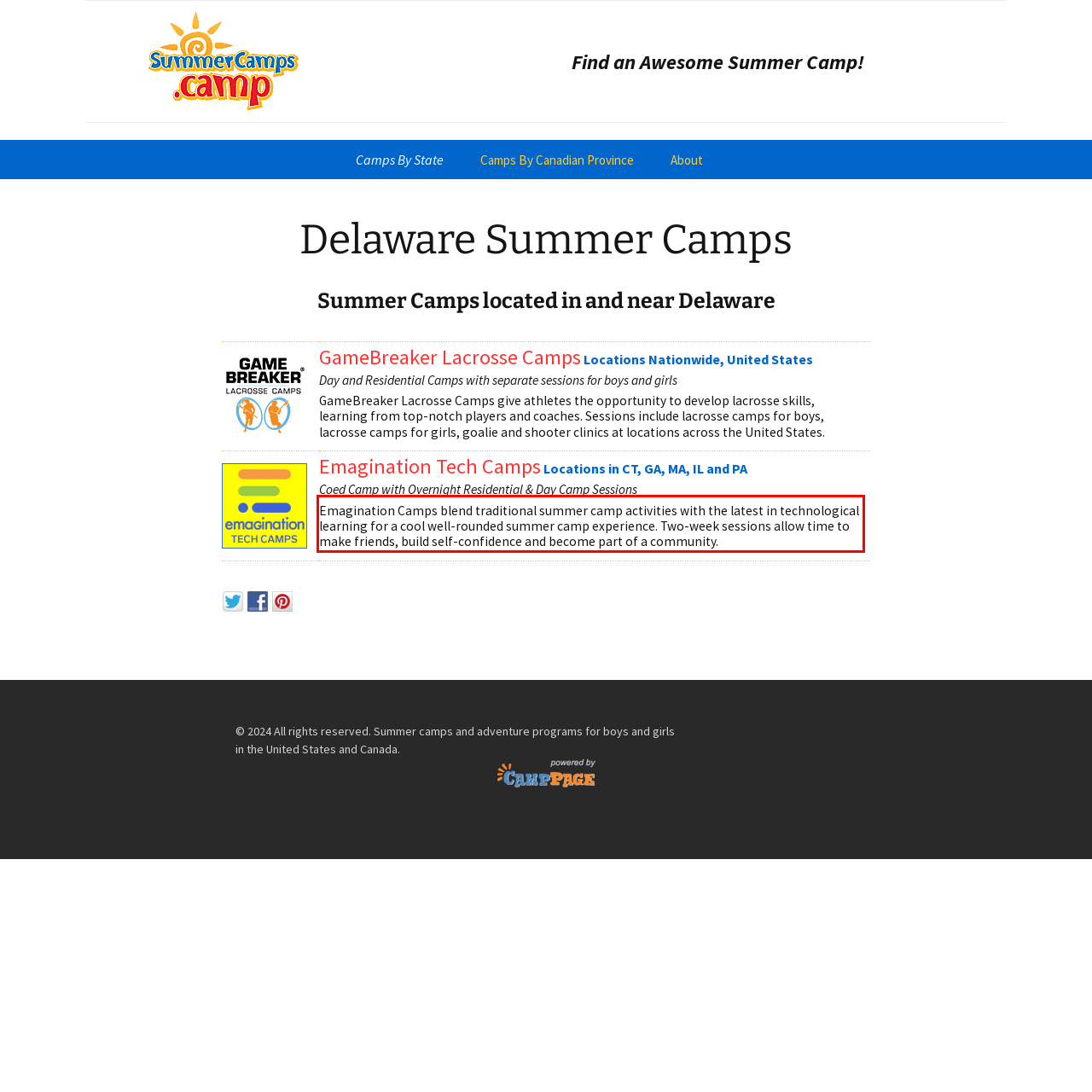Identify the text inside the red bounding box in the provided webpage screenshot and transcribe it.

Emagination Camps blend traditional summer camp activities with the latest in technological learning for a cool well-rounded summer camp experience. Two-week sessions allow time to make friends, build self-confidence and become part of a community.